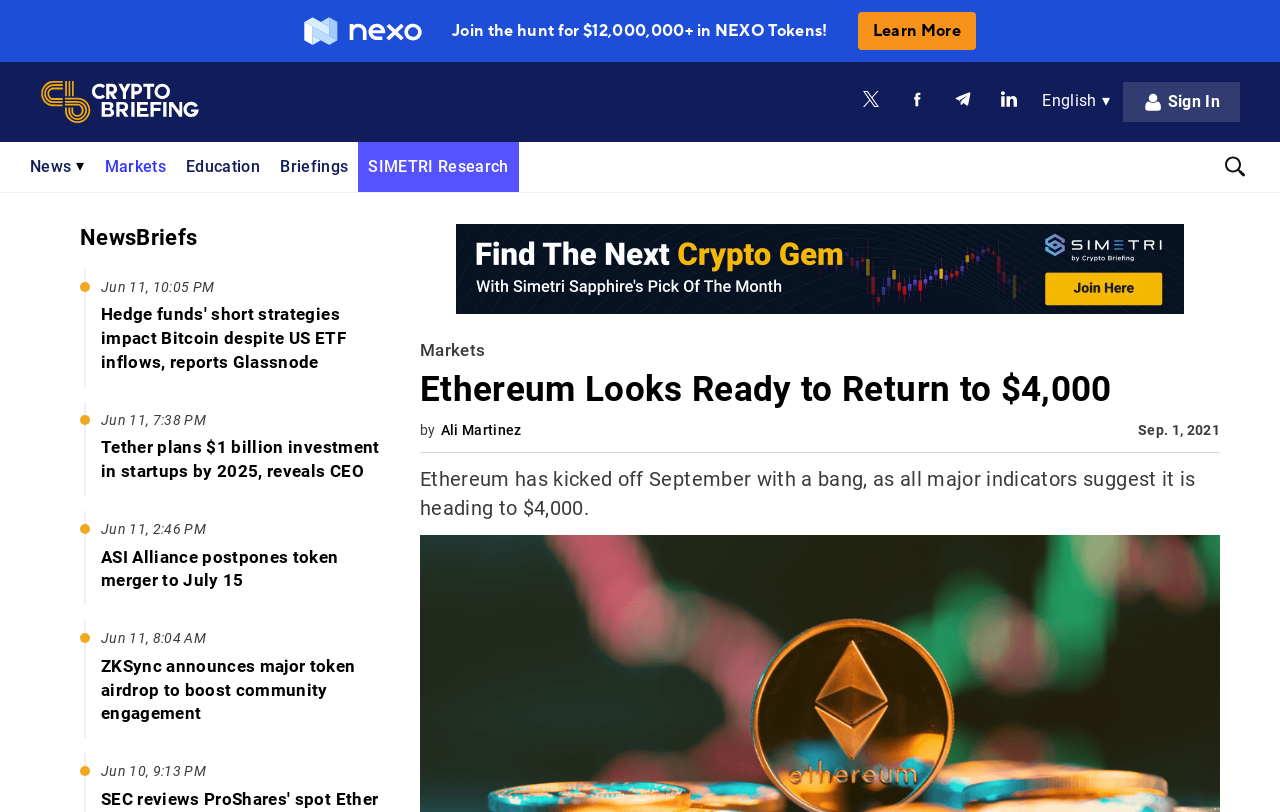Illustrate the webpage thoroughly, mentioning all important details.

This webpage appears to be a cryptocurrency news website, specifically focused on Ethereum. At the top, there is a banner with a logo and a promotional message "Join the hunt for $12,000,000+ in NEXO Tokens!" with a "Learn More" button next to it. Below the banner, there are several social media links, including Facebook, Telegram, and LinkedIn, each with its corresponding icon.

On the left side, there is a navigation menu with links to different sections of the website, including "News", "Markets", "Education", "Briefings", and "SIMETRI Research". Below the navigation menu, there is a section with a heading "NewsBriefs" that displays a list of news articles related to cryptocurrency, including titles, timestamps, and links to read more. Each article has a heading, a timestamp, and a brief summary.

On the right side, there is a section with a heading "Ethereum Looks Ready to Return to $4,000" that appears to be a featured article. The article has a byline "by Ali Martinez" and a timestamp "Sep. 1, 2021". The article's content is not fully summarized, but it seems to discuss Ethereum's market performance and its potential to reach $4,000.

There are also several images and icons scattered throughout the webpage, including a logo for Crypto Briefing, a Nexo logo, and social media icons. Overall, the webpage is focused on providing news and information about cryptocurrency, specifically Ethereum, and offers various resources and links for users to explore.